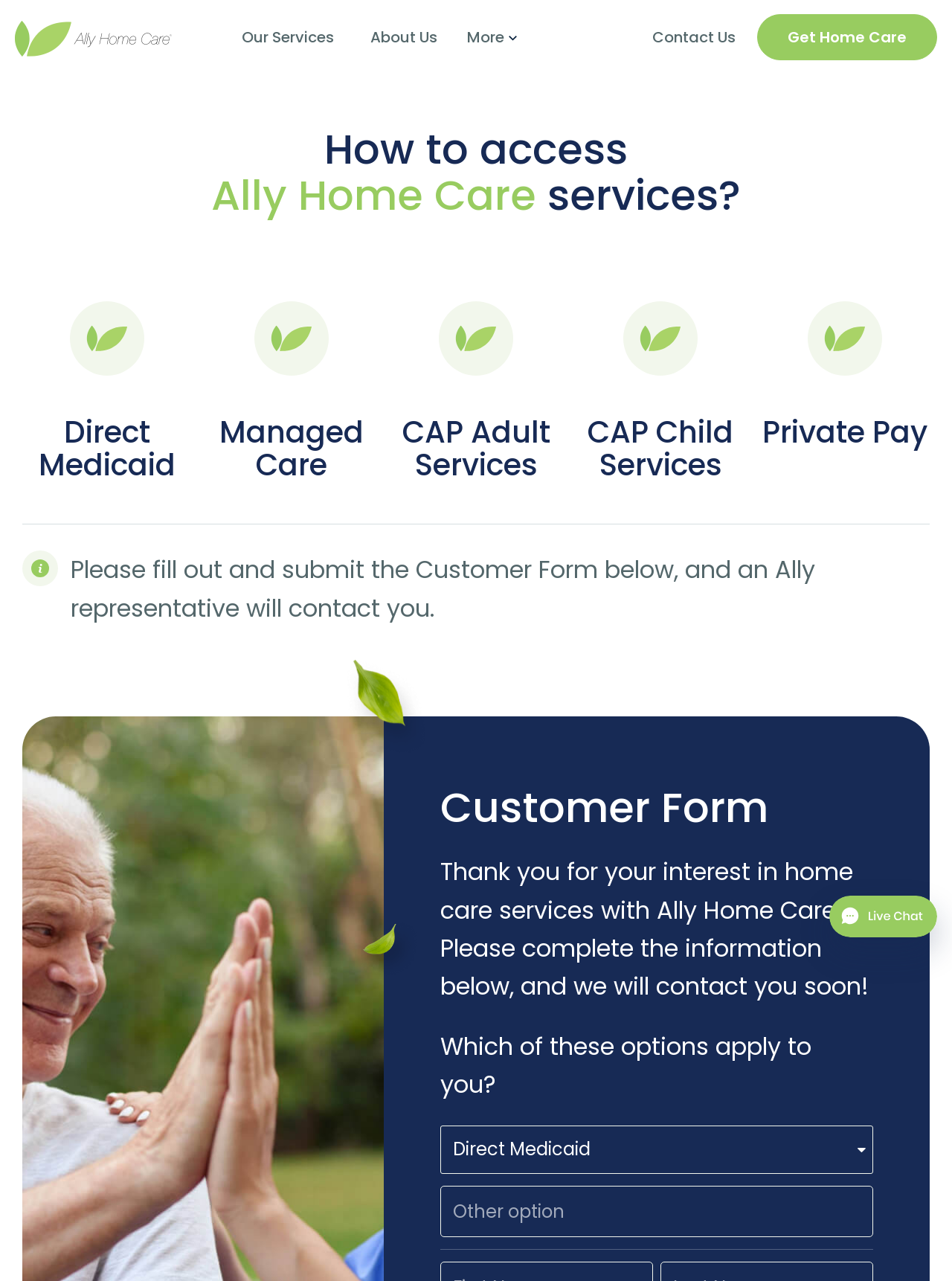Provide the bounding box coordinates for the specified HTML element described in this description: "About Us". The coordinates should be four float numbers ranging from 0 to 1, in the format [left, top, right, bottom].

[0.373, 0.016, 0.475, 0.042]